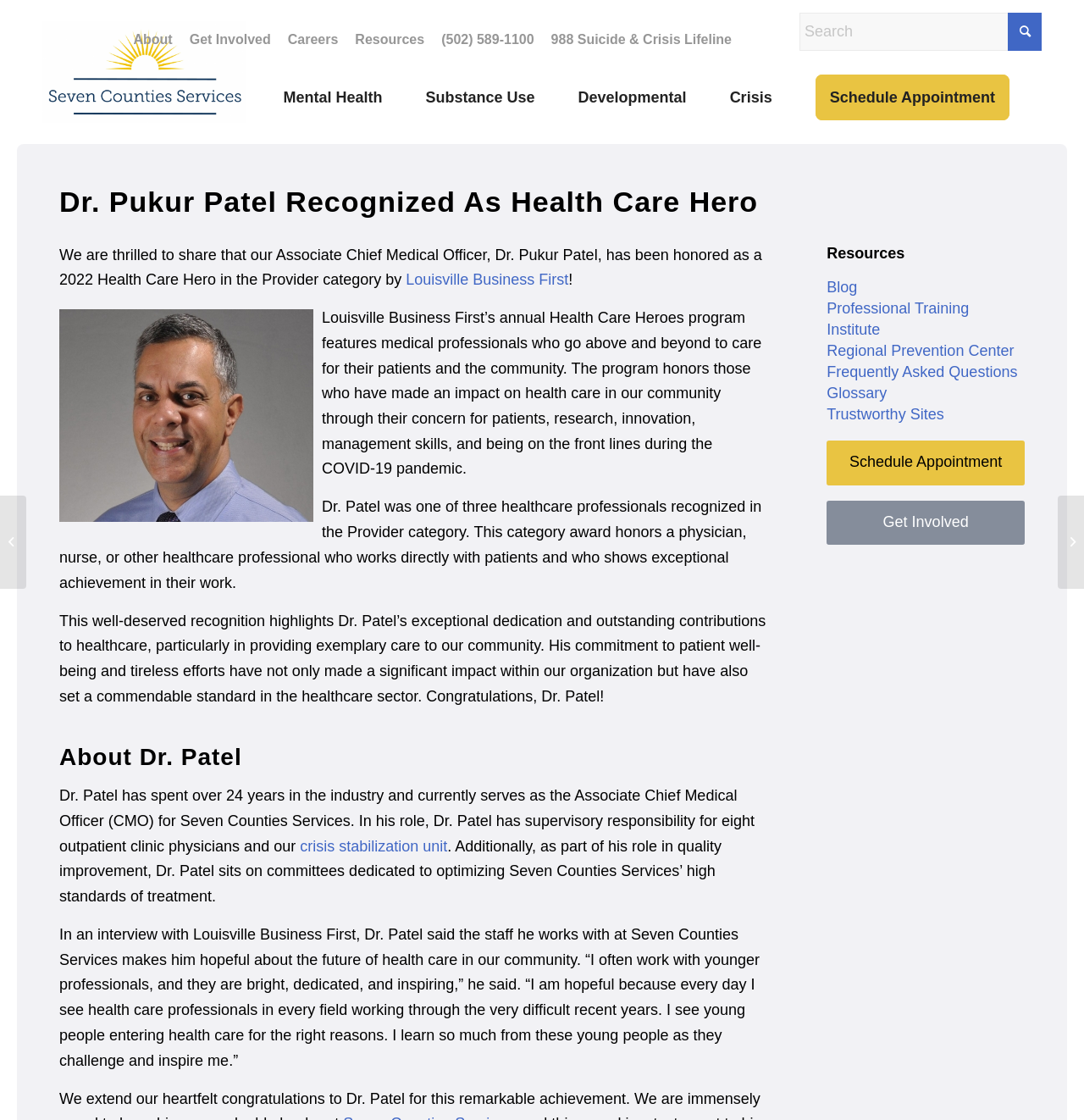Can you provide the bounding box coordinates for the element that should be clicked to implement the instruction: "Read more about Health Care Heroes"?

[0.374, 0.242, 0.524, 0.257]